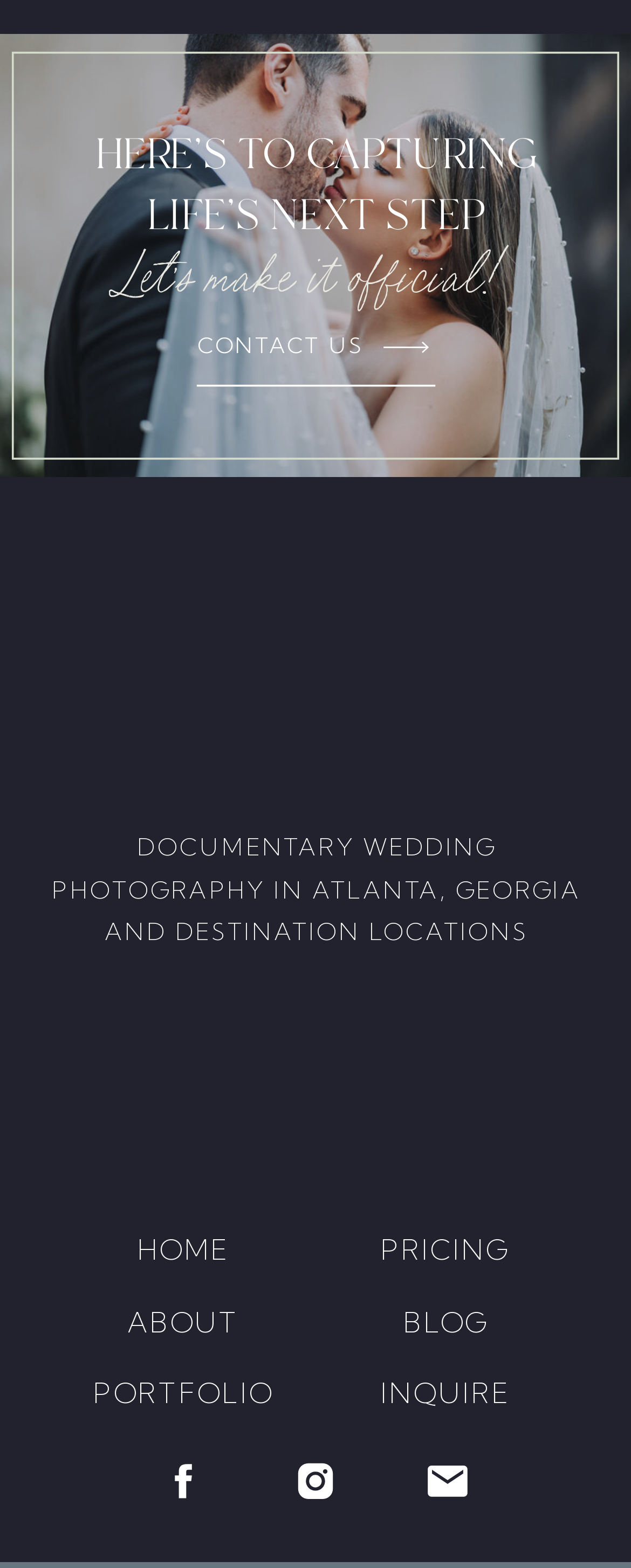Identify the bounding box coordinates of the region that should be clicked to execute the following instruction: "Inquire about the services".

[0.603, 0.878, 0.809, 0.9]